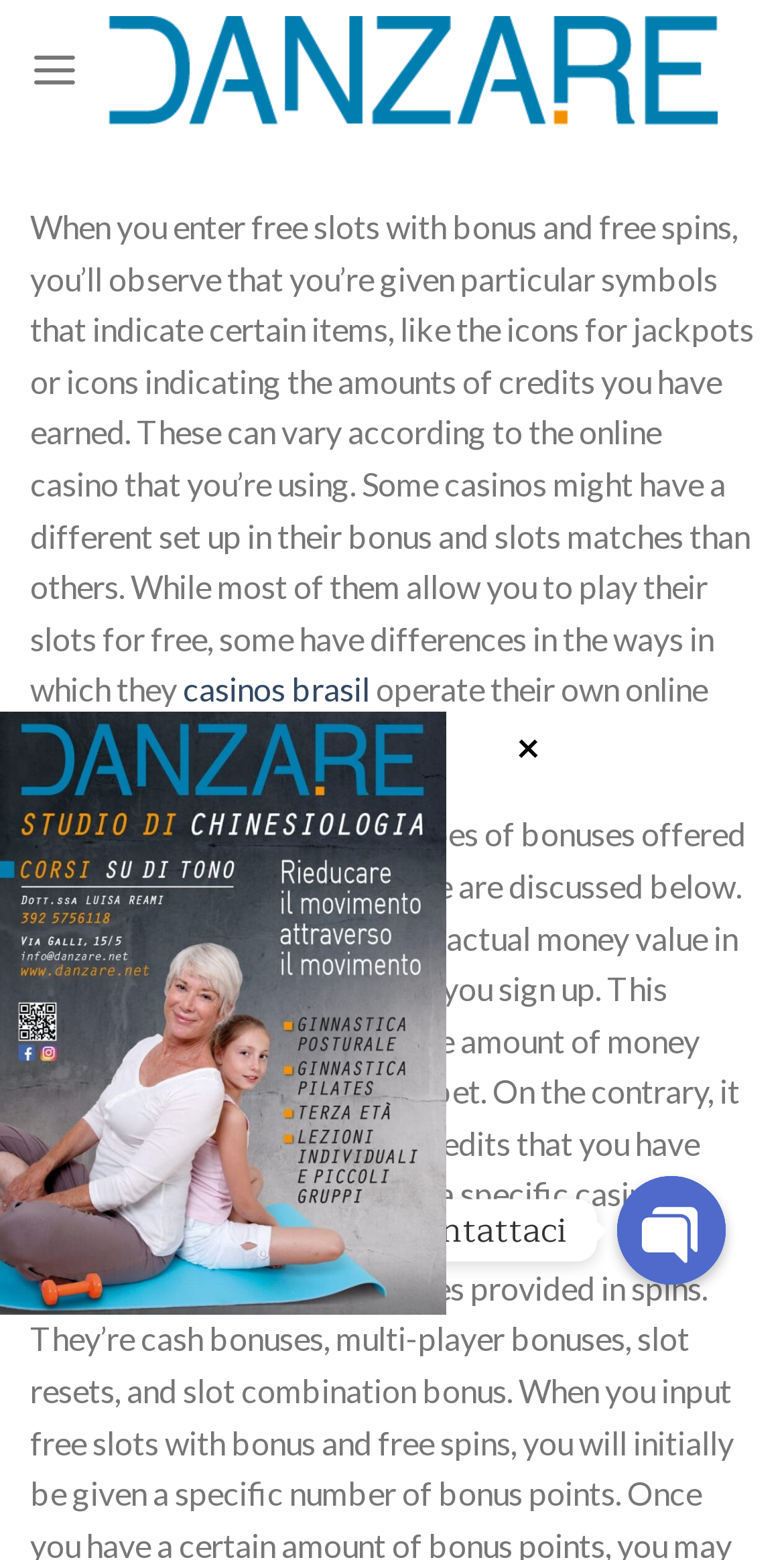What is the function of the 'Chiudi' button?
Look at the screenshot and respond with one word or a short phrase.

To close